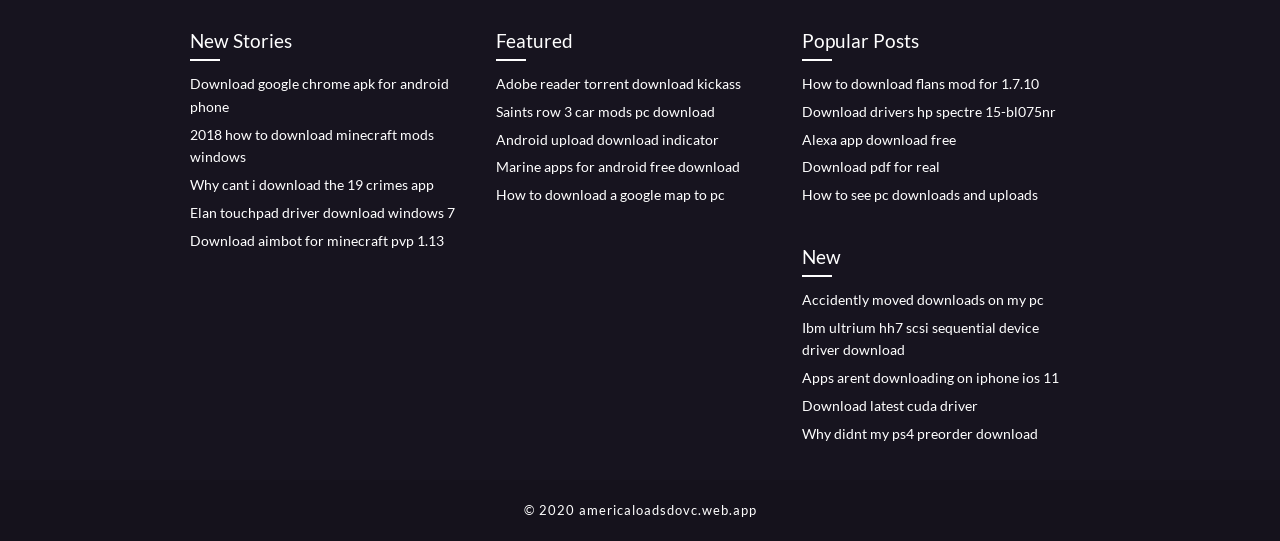Show the bounding box coordinates for the element that needs to be clicked to execute the following instruction: "Search for products". Provide the coordinates in the form of four float numbers between 0 and 1, i.e., [left, top, right, bottom].

None